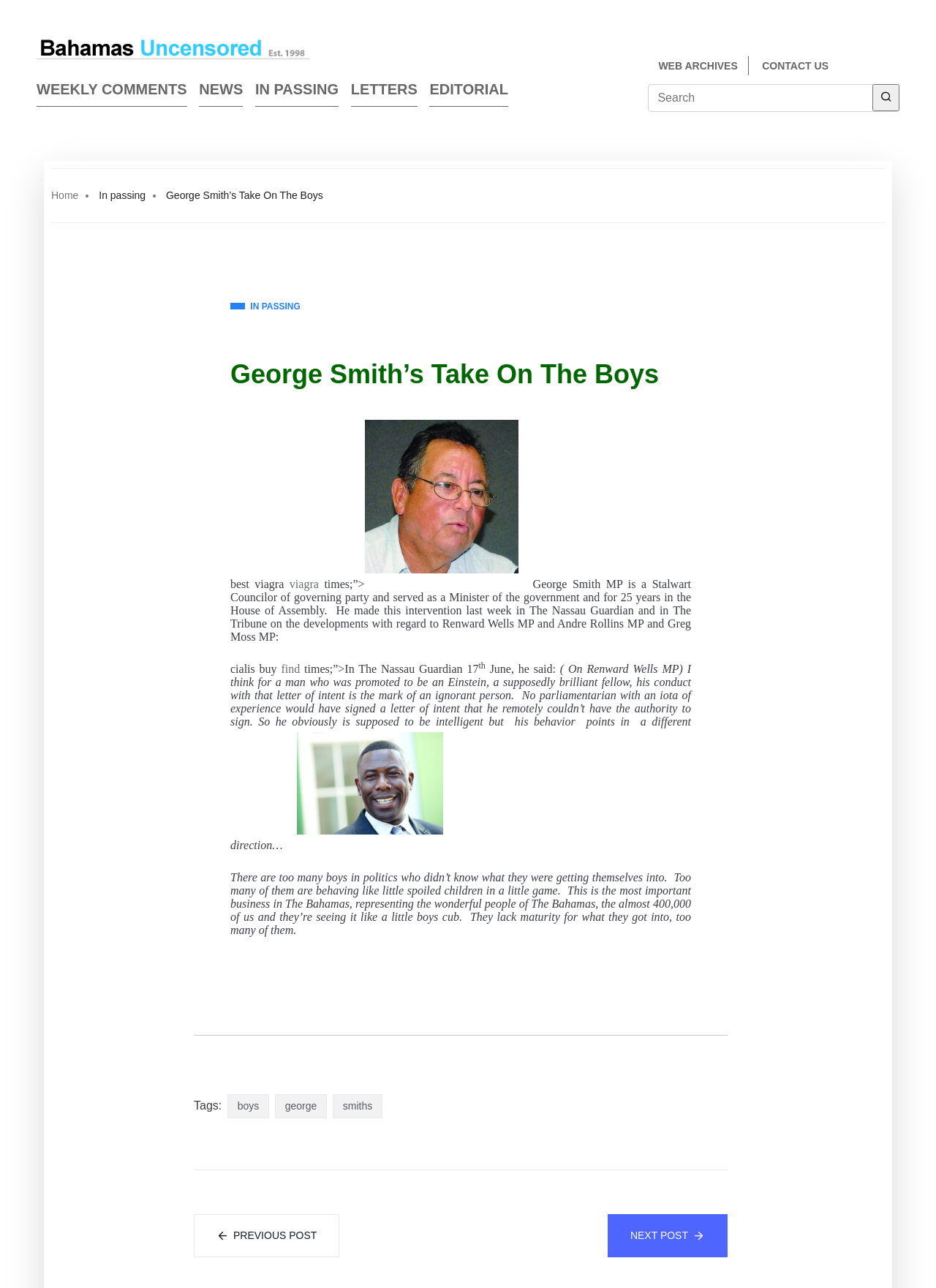Find and indicate the bounding box coordinates of the region you should select to follow the given instruction: "Check the latest news".

[0.213, 0.06, 0.26, 0.083]